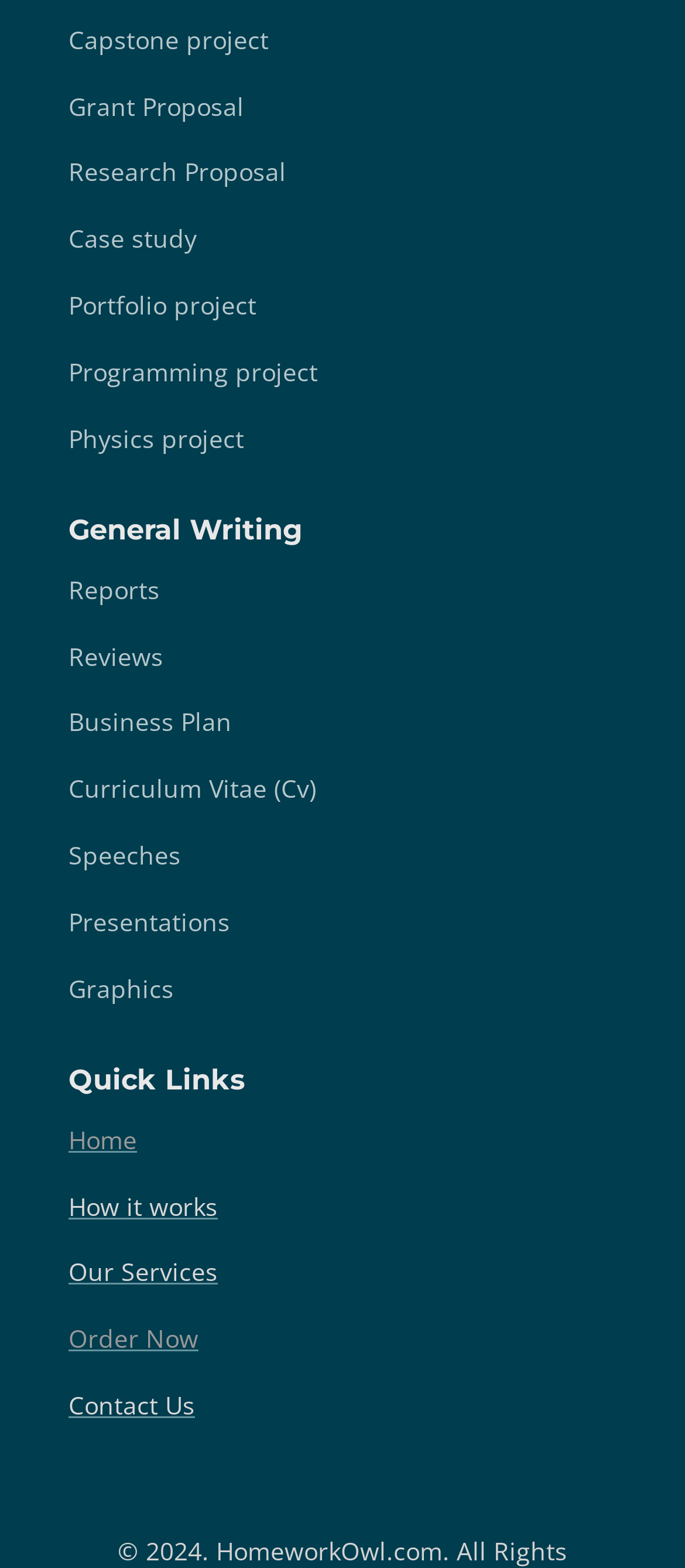What is the category of 'Reports'?
Look at the image and provide a short answer using one word or a phrase.

General Writing